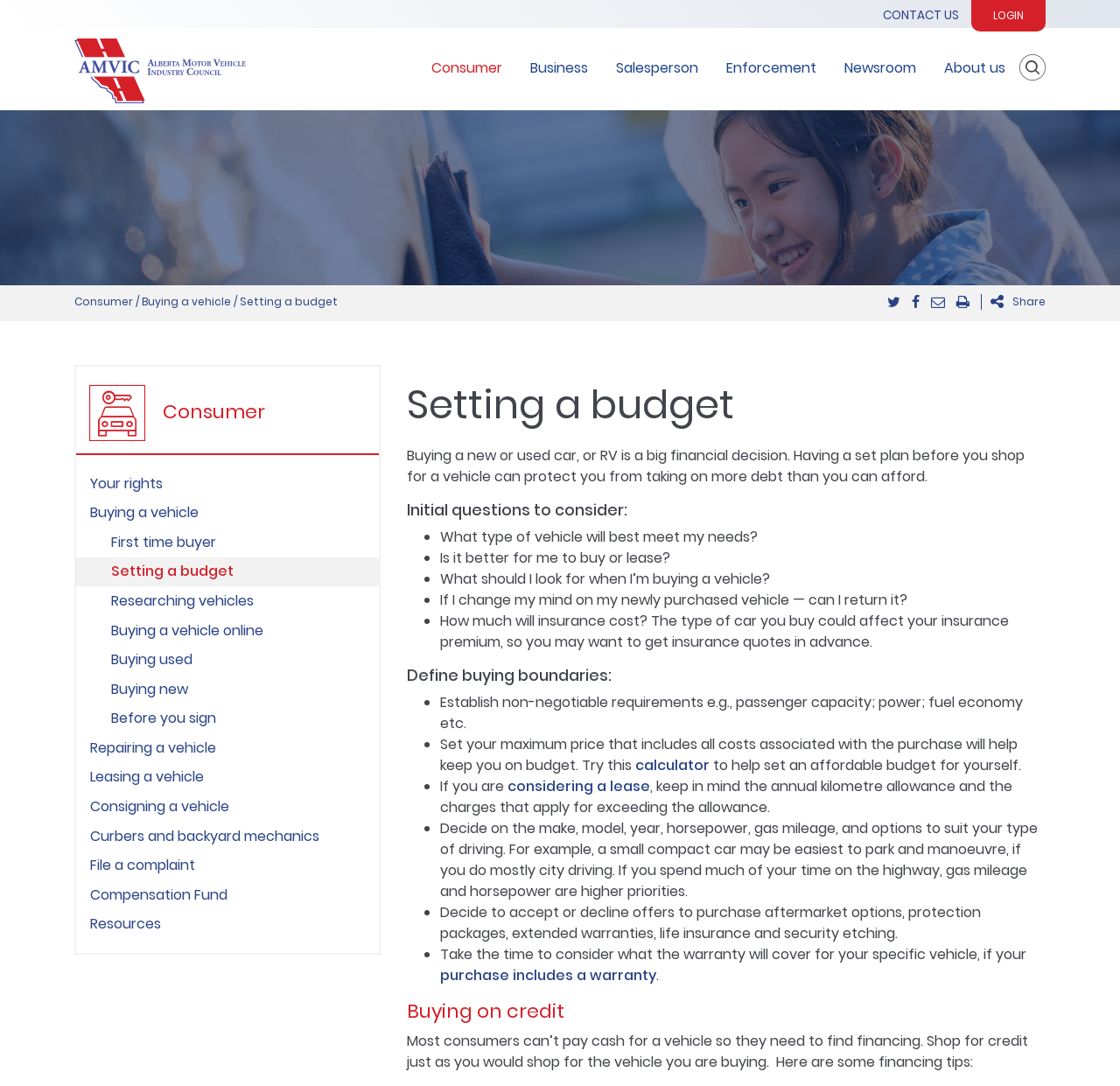Specify the bounding box coordinates for the region that must be clicked to perform the given instruction: "Click on Buying a vehicle".

[0.127, 0.271, 0.206, 0.284]